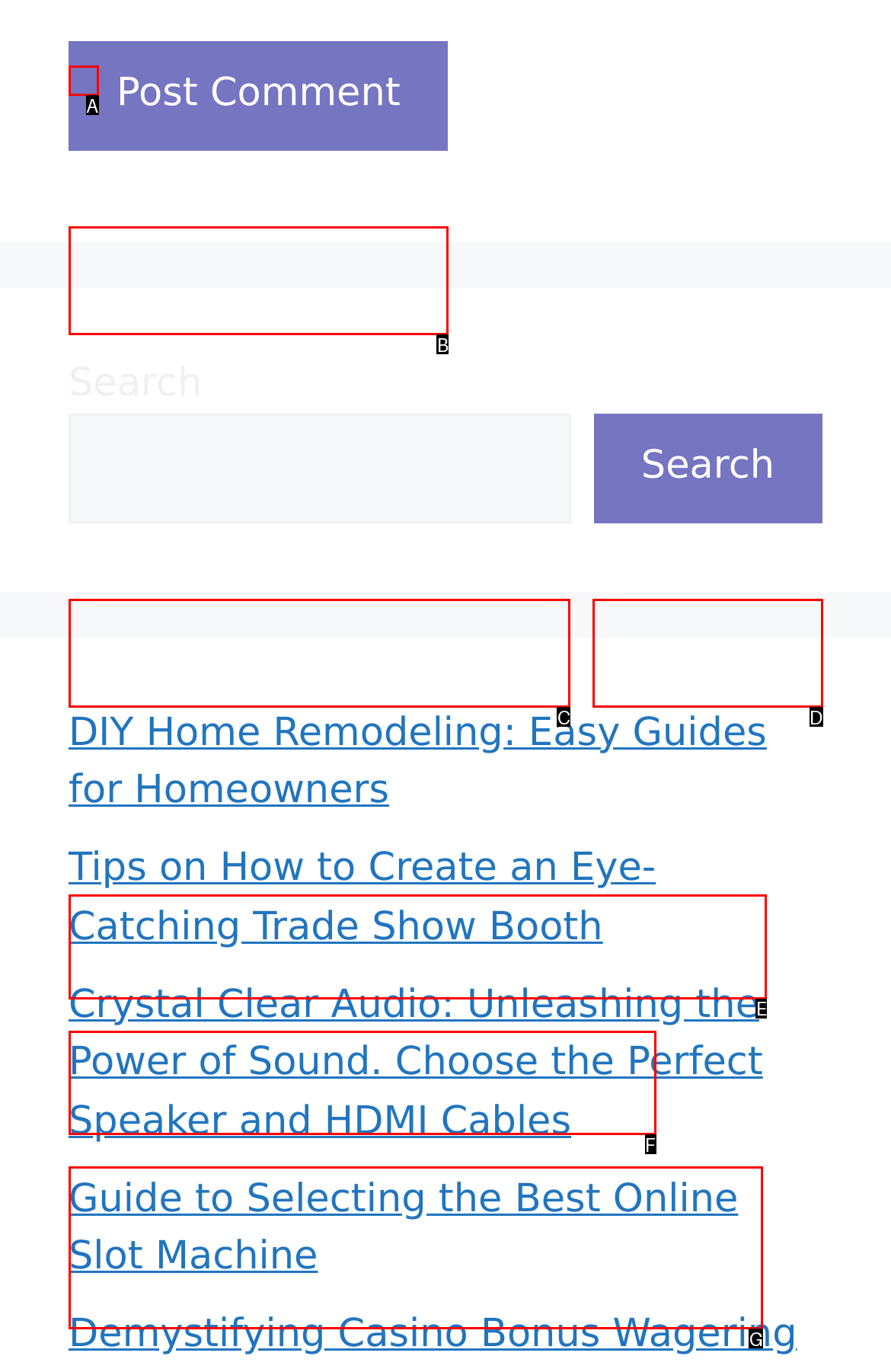Which UI element corresponds to this description: Search
Reply with the letter of the correct option.

D